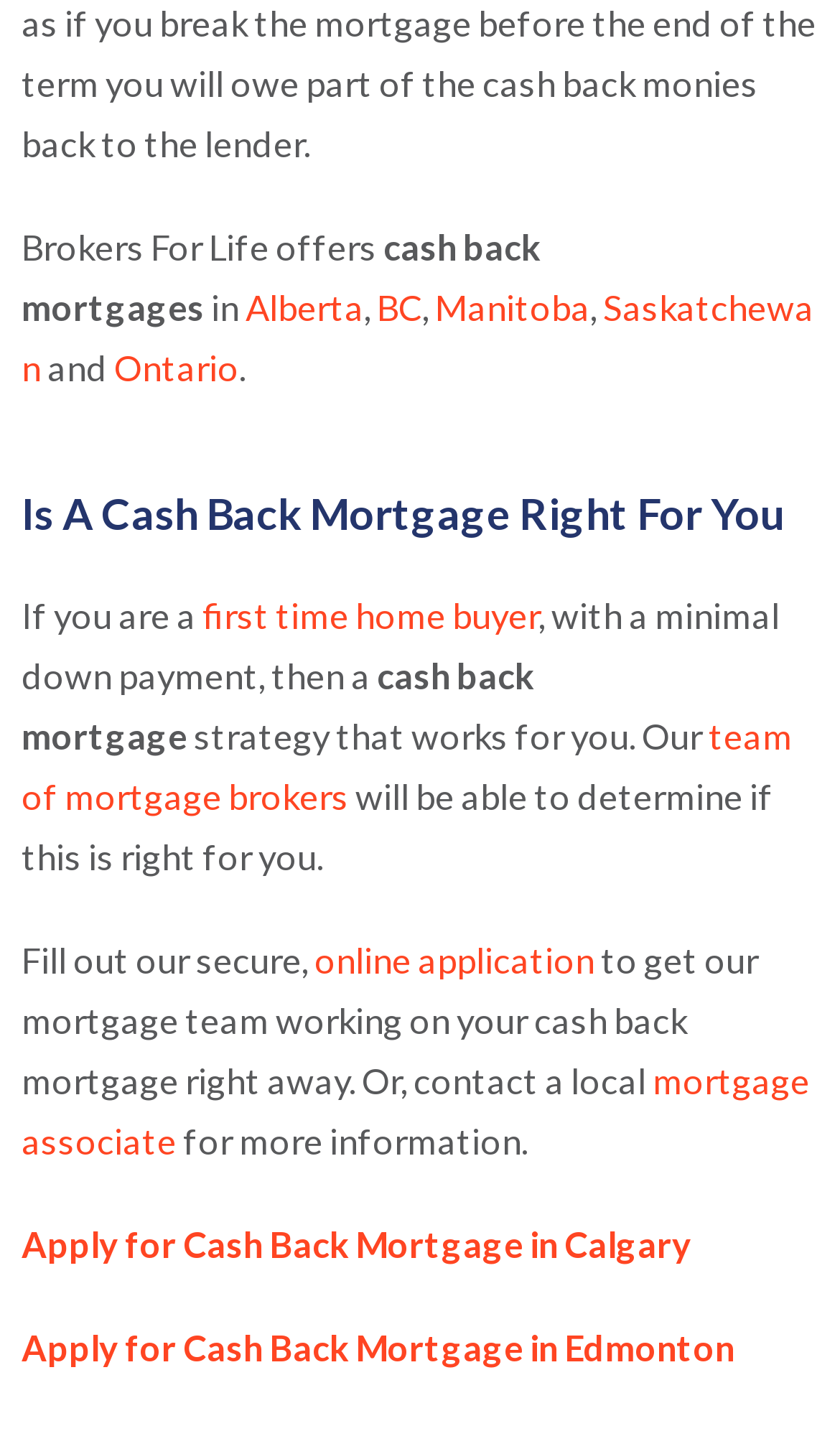Based on the visual content of the image, answer the question thoroughly: What is the purpose of contacting a local mortgage associate?

According to the text 'Or, contact a local mortgage associate for more information', the purpose of contacting a local mortgage associate is to get more information about cash back mortgages.